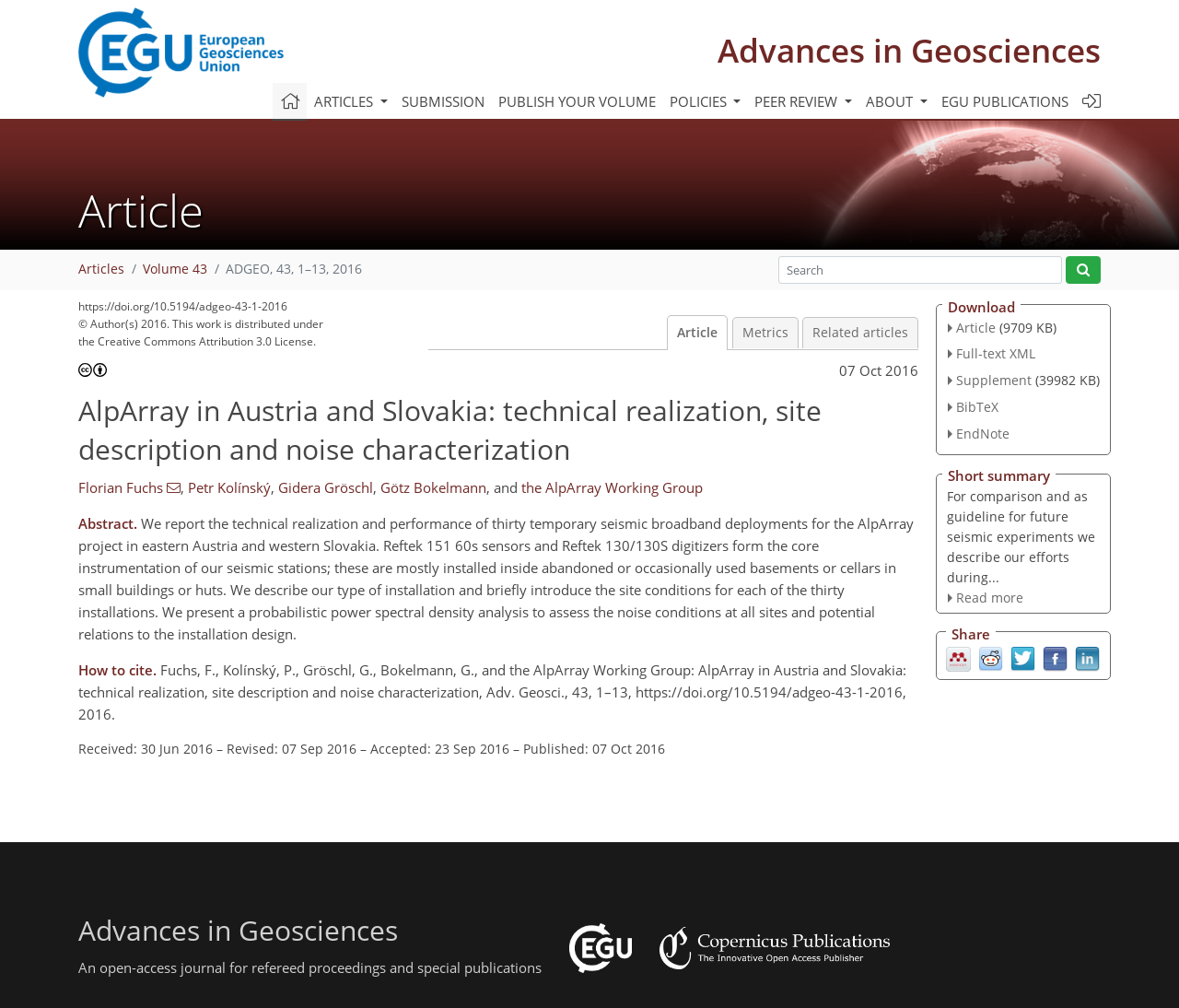Locate the coordinates of the bounding box for the clickable region that fulfills this instruction: "Read the 'Full-text XML' of the article".

[0.803, 0.342, 0.878, 0.36]